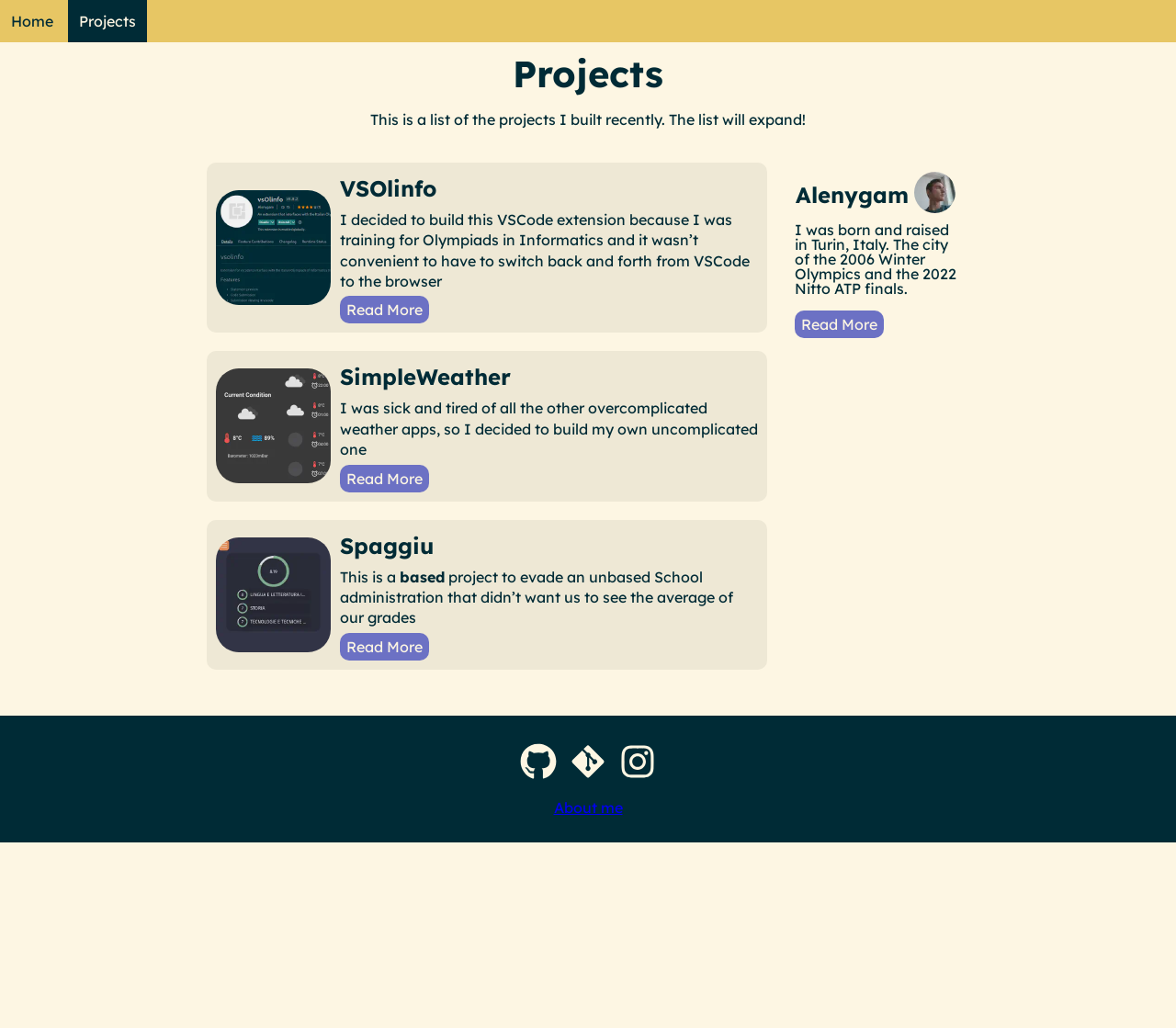Identify the bounding box for the given UI element using the description provided. Coordinates should be in the format (top-left x, top-left y, bottom-right x, bottom-right y) and must be between 0 and 1. Here is the description: Projects

[0.058, 0.0, 0.125, 0.041]